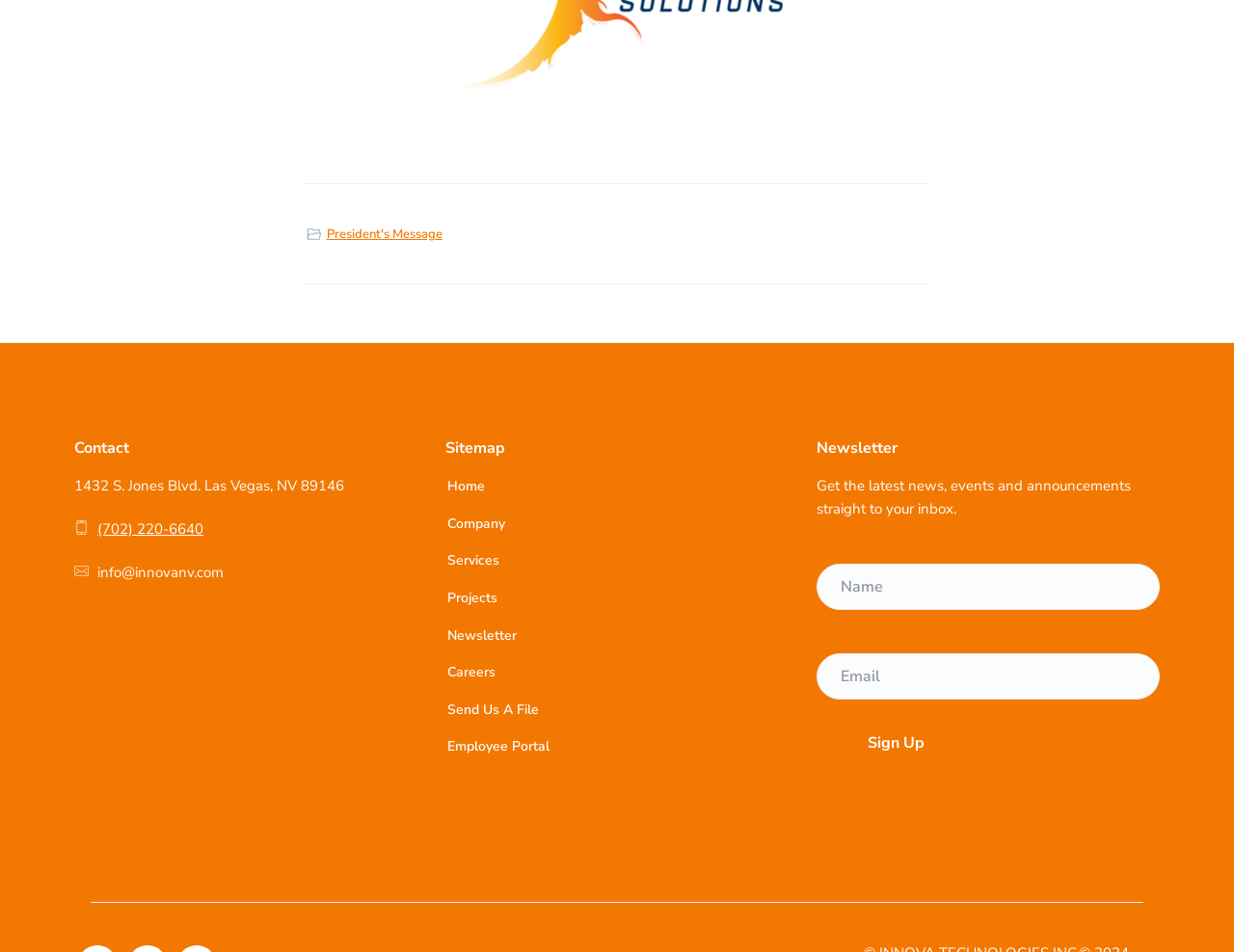Determine the bounding box coordinates for the region that must be clicked to execute the following instruction: "Click the President's Message link".

[0.265, 0.236, 0.358, 0.257]